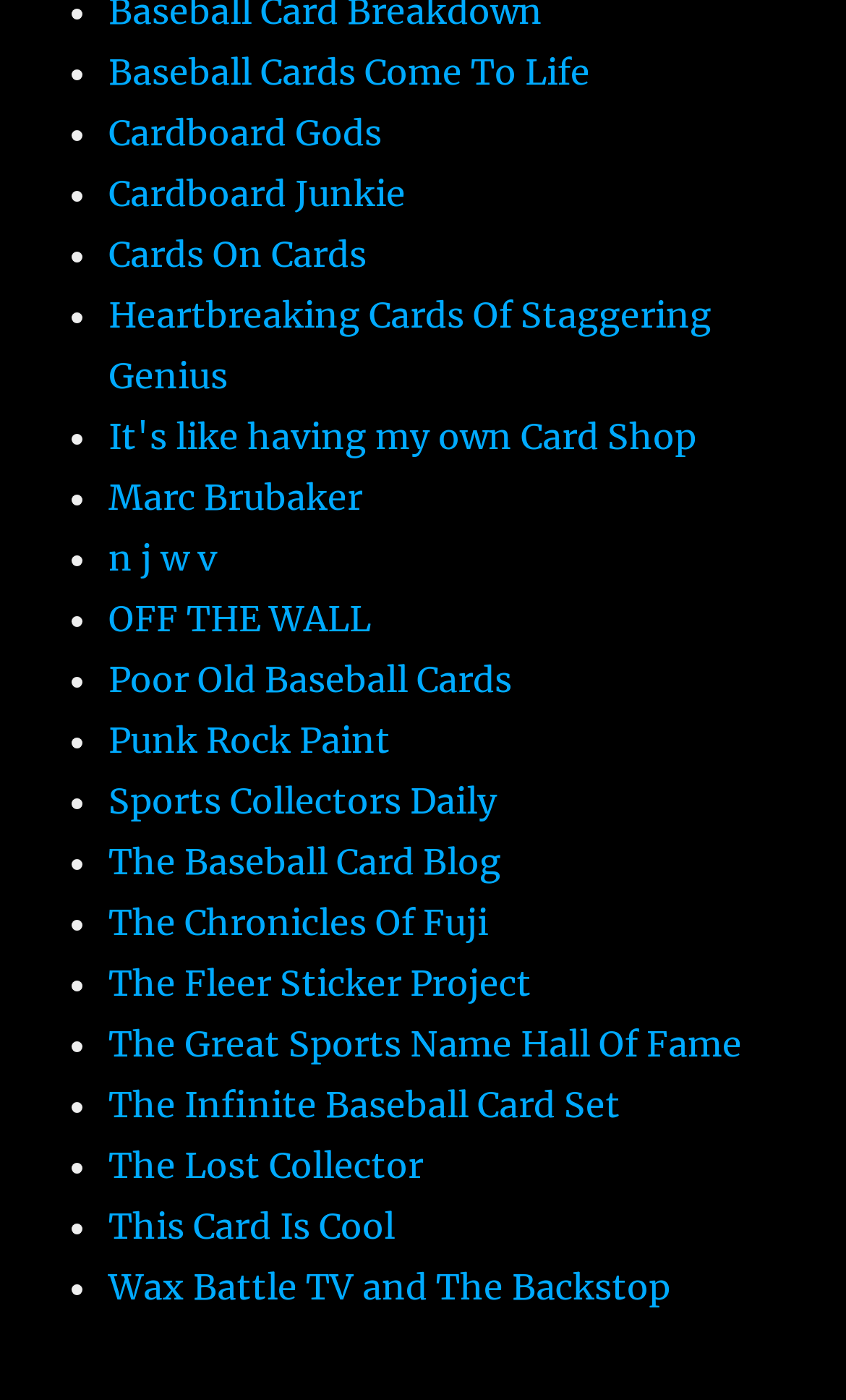Determine the bounding box coordinates of the clickable element to achieve the following action: 'Click on 'Baseball Cards Come To Life''. Provide the coordinates as four float values between 0 and 1, formatted as [left, top, right, bottom].

[0.128, 0.035, 0.697, 0.066]